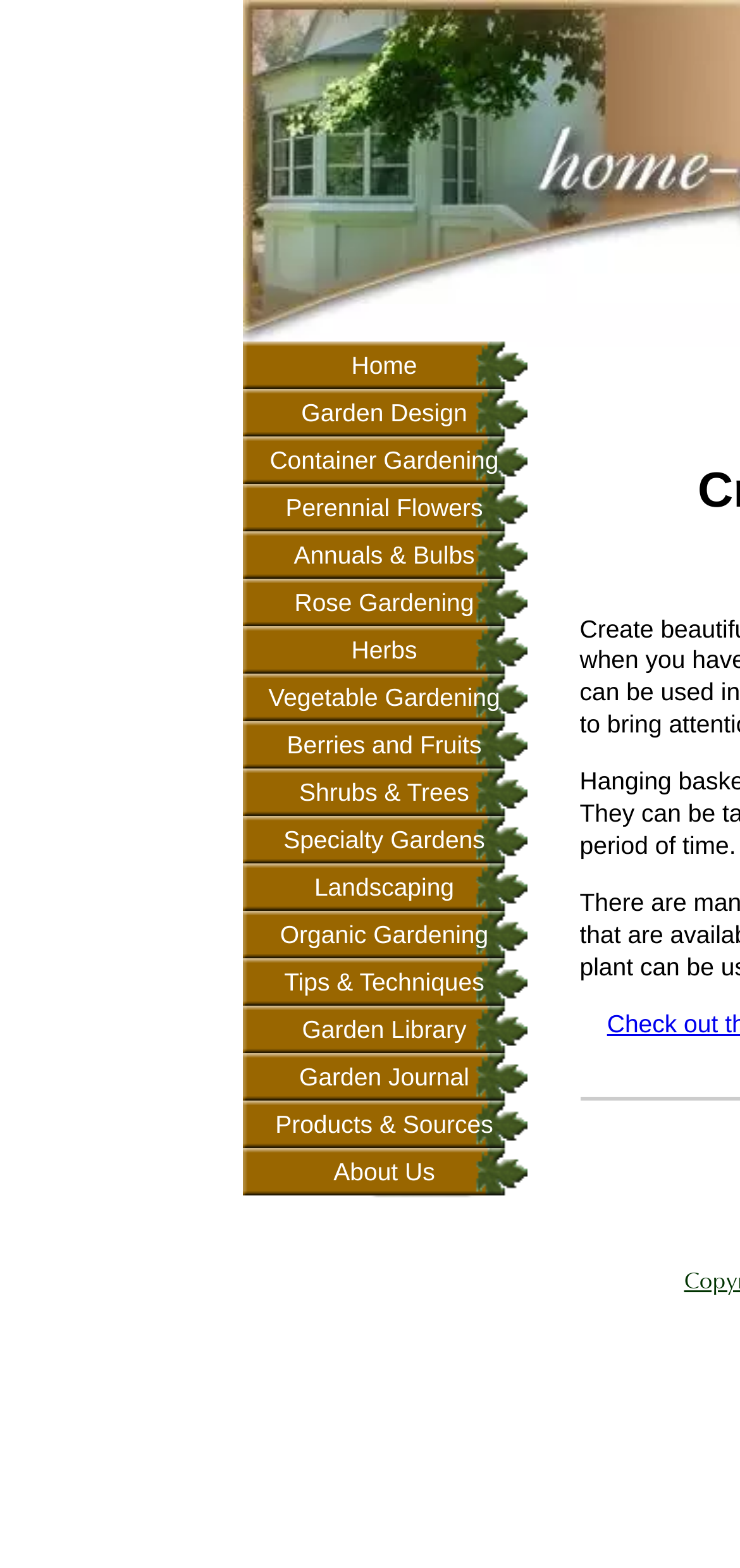What is the first link in the top navigation menu?
Look at the image and respond with a one-word or short phrase answer.

Home